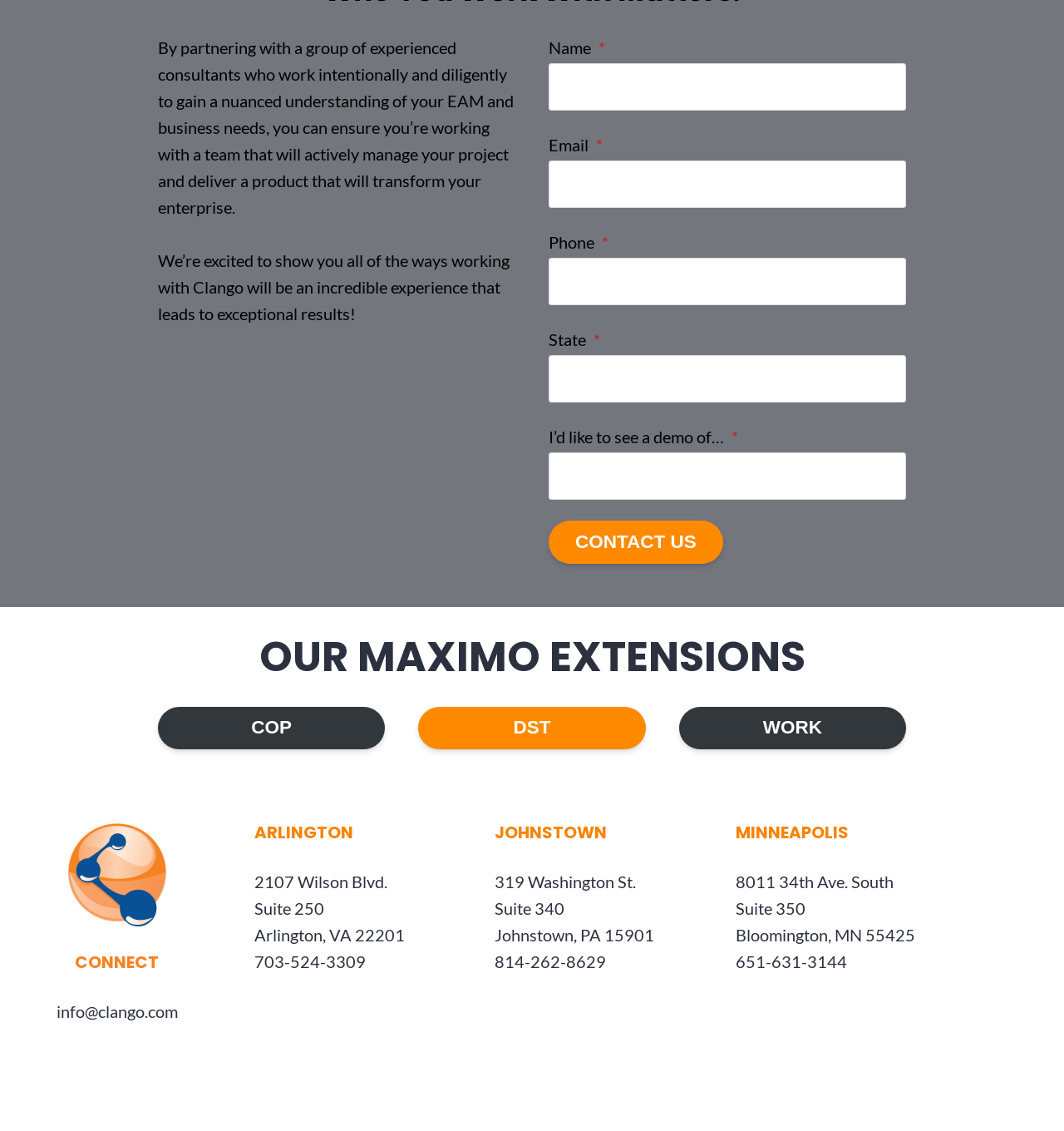What are the three Maximo extensions?
Provide a fully detailed and comprehensive answer to the question.

The three Maximo extensions mentioned on the webpage are COP, DST, and WORK, which are listed as links under the heading 'OUR MAXIMO EXTENSIONS'.